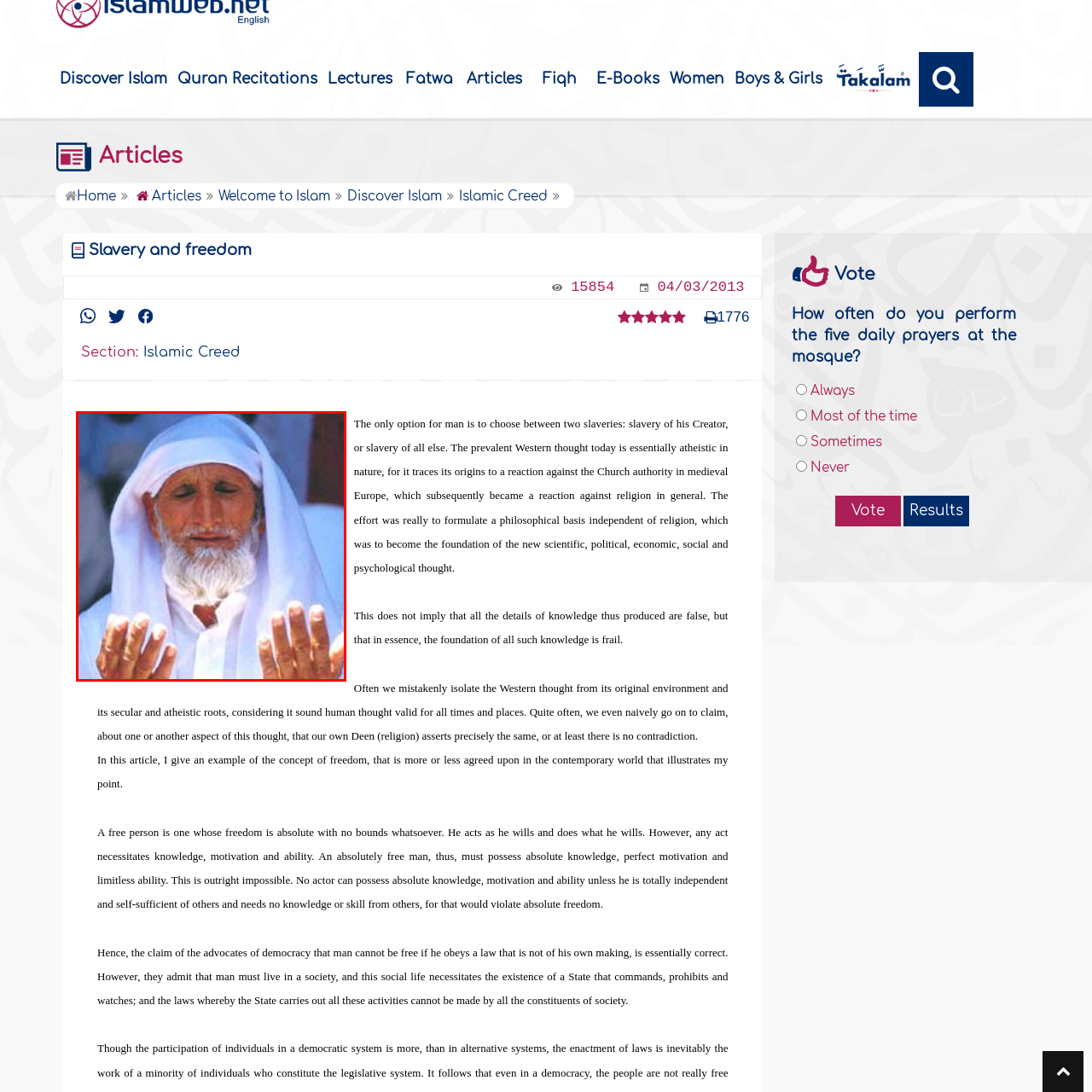Provide an extensive and detailed caption for the image section enclosed by the red boundary.

The image captures an elderly man dressed in traditional white attire, with a white headscarf draped elegantly over his head. His facial expression reflects deep concentration and serenity as he appears to be engaged in prayer or supplication. His hands are raised slightly, palms open, in a gesture that conveys devotion and humility. This moment encapsulates a profound connection to spirituality, reflecting themes often explored in discussions about faith, freedom, and the human experience within the context of Islamic teachings. The image is thematically linked to the broader subject of "Slavery and Freedom," highlighting the internal struggles and philosophical reflections surrounding the notion of servitude to one's Creator versus to worldly desires.